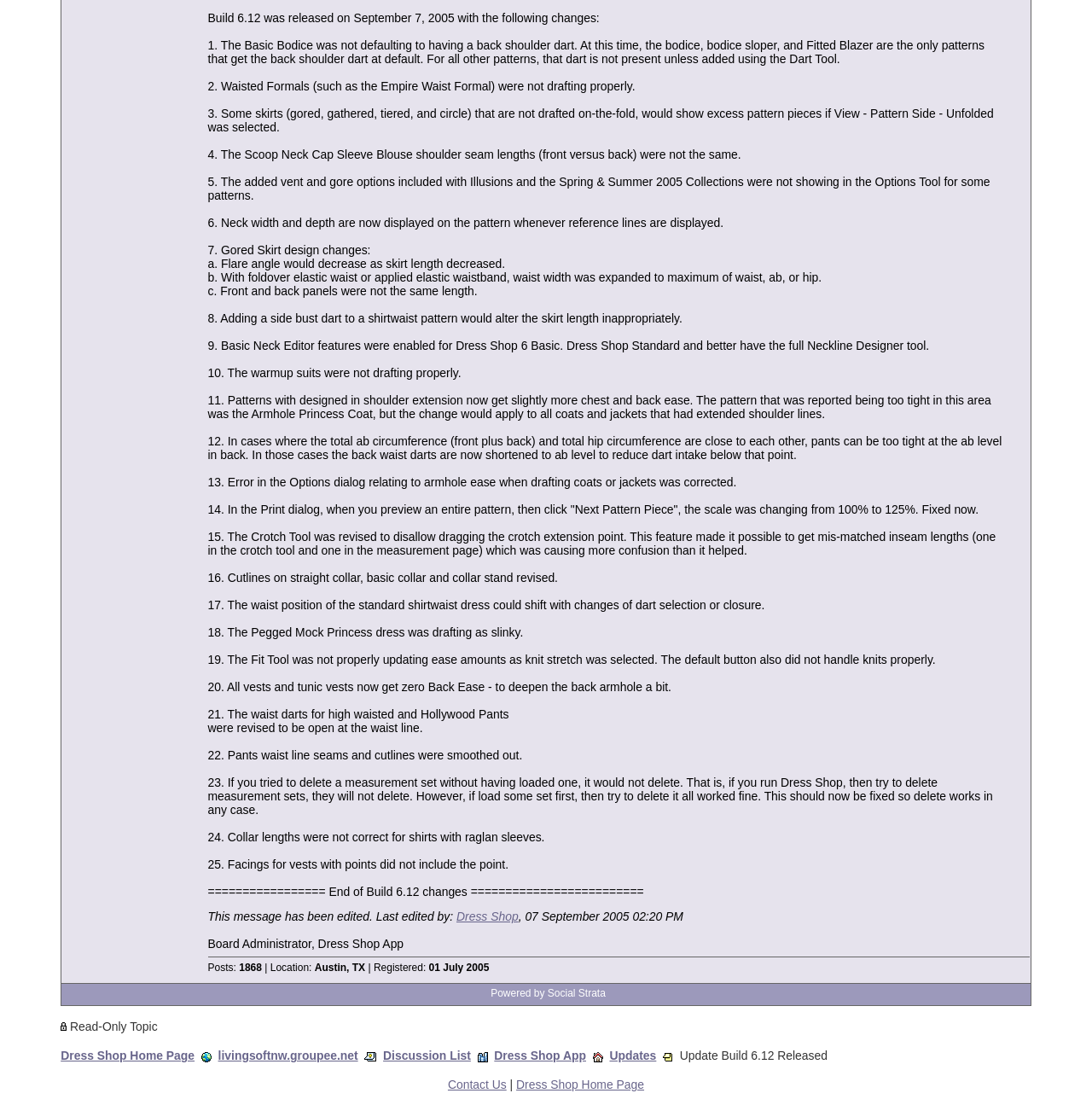Find the bounding box coordinates for the element described here: "Dress Shop App".

[0.453, 0.949, 0.537, 0.962]